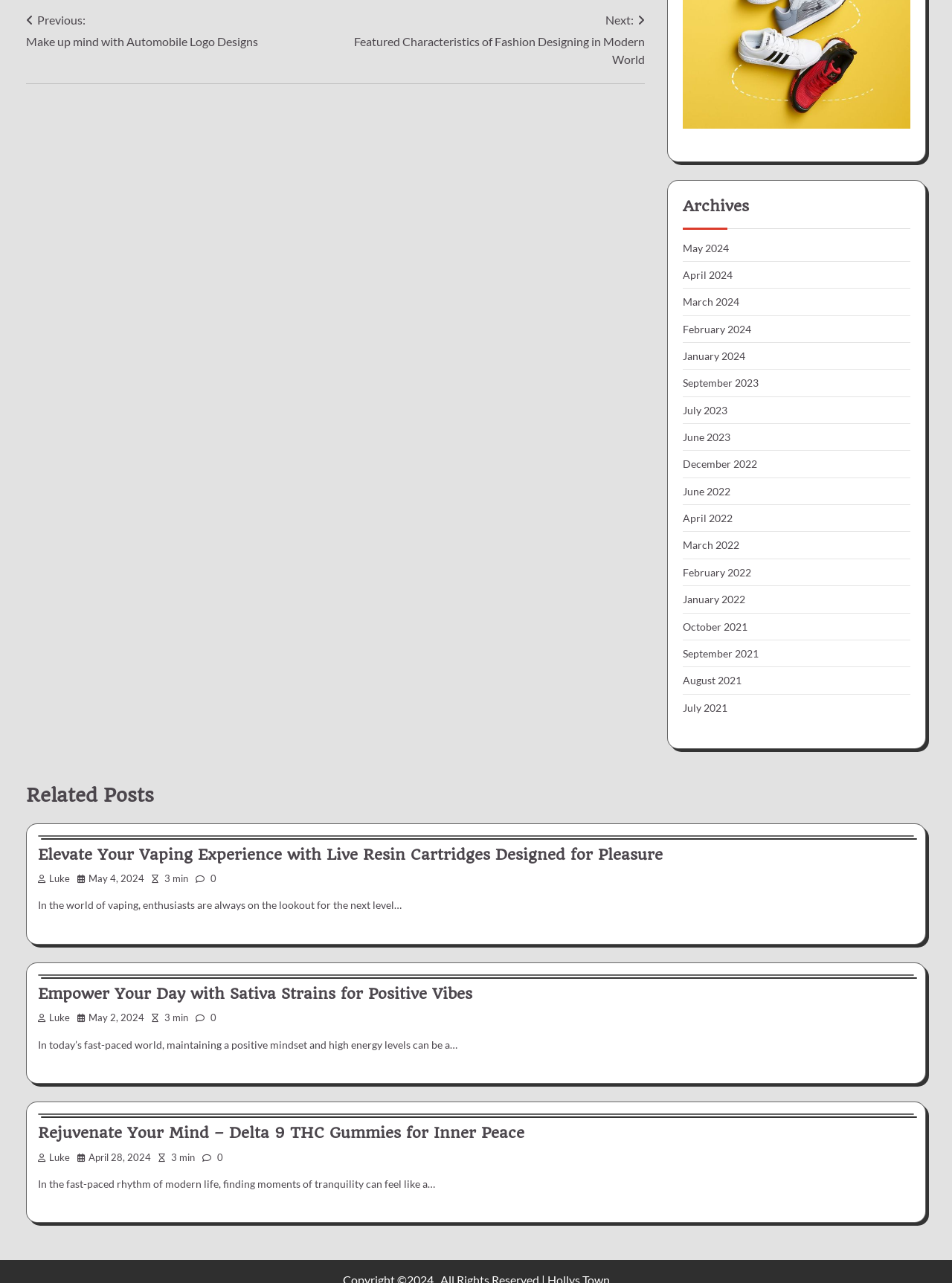Examine the image and give a thorough answer to the following question:
What is the reading time of the second related post?

The second related post has a StaticText '3 min' which indicates the reading time of the post.